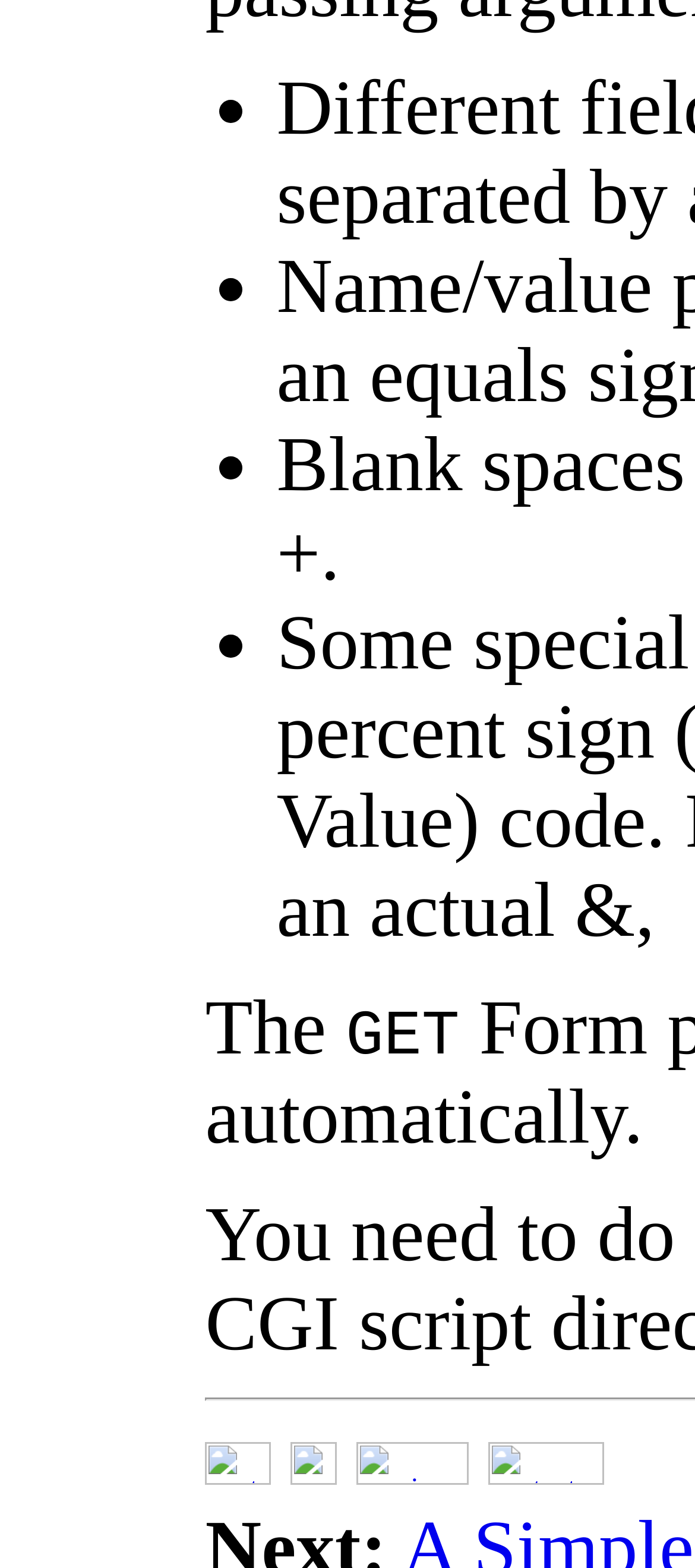What is the first bullet point?
Provide an in-depth and detailed explanation in response to the question.

The first bullet point is indicated by a '•' symbol, which is a list marker element located at the top of the webpage with coordinates [0.313, 0.041, 0.352, 0.098].